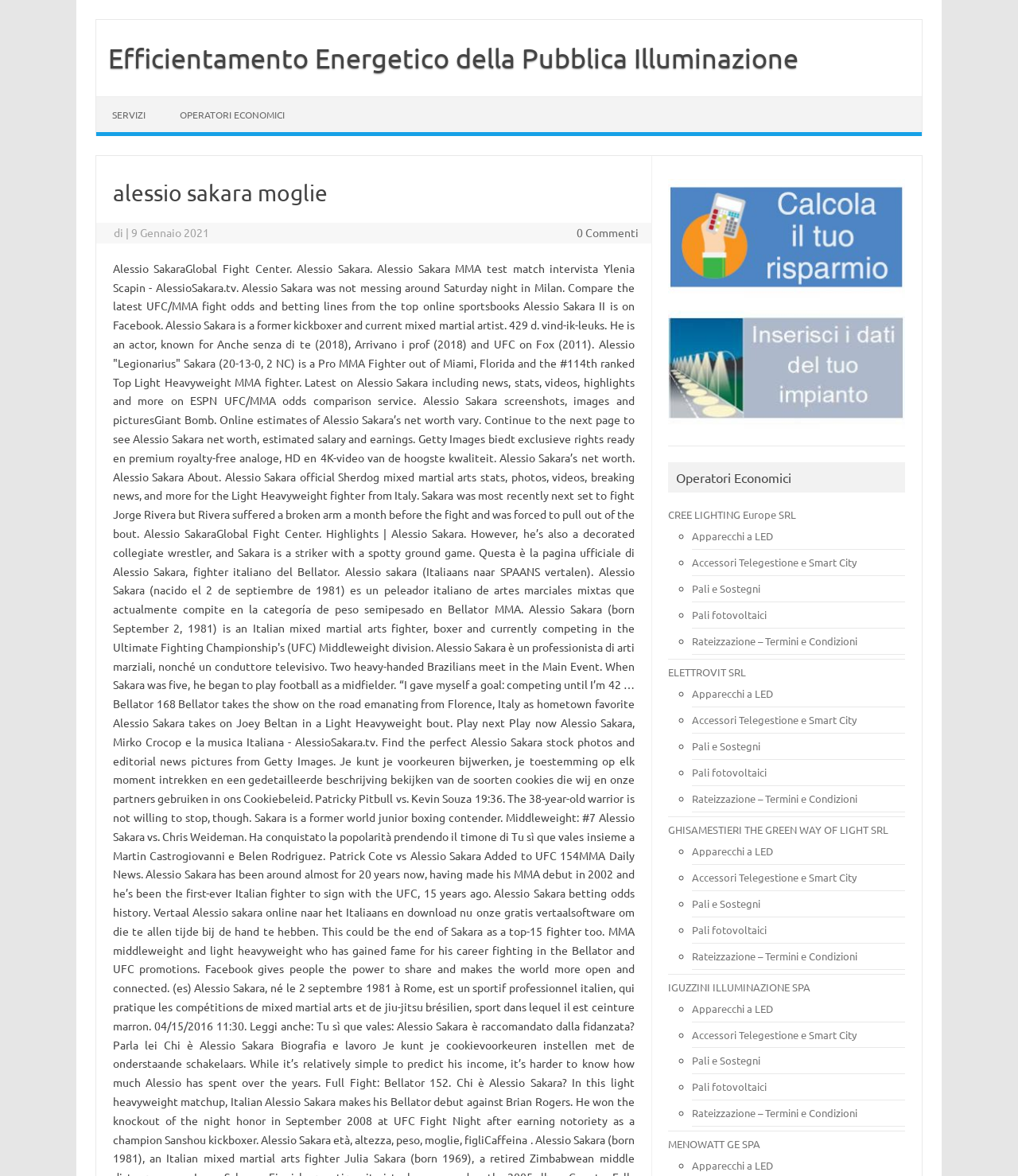Determine the bounding box coordinates of the section to be clicked to follow the instruction: "View alessio sakara moglie". The coordinates should be given as four float numbers between 0 and 1, formatted as [left, top, right, bottom].

[0.111, 0.153, 0.623, 0.176]